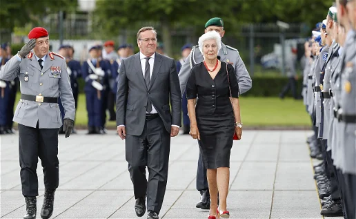Using the information in the image, give a comprehensive answer to the question: 
What is the color of the accents on the woman's dress?

The caption specifically mentions that the woman's black dress is complemented with red accents, indicating the color of the accents.